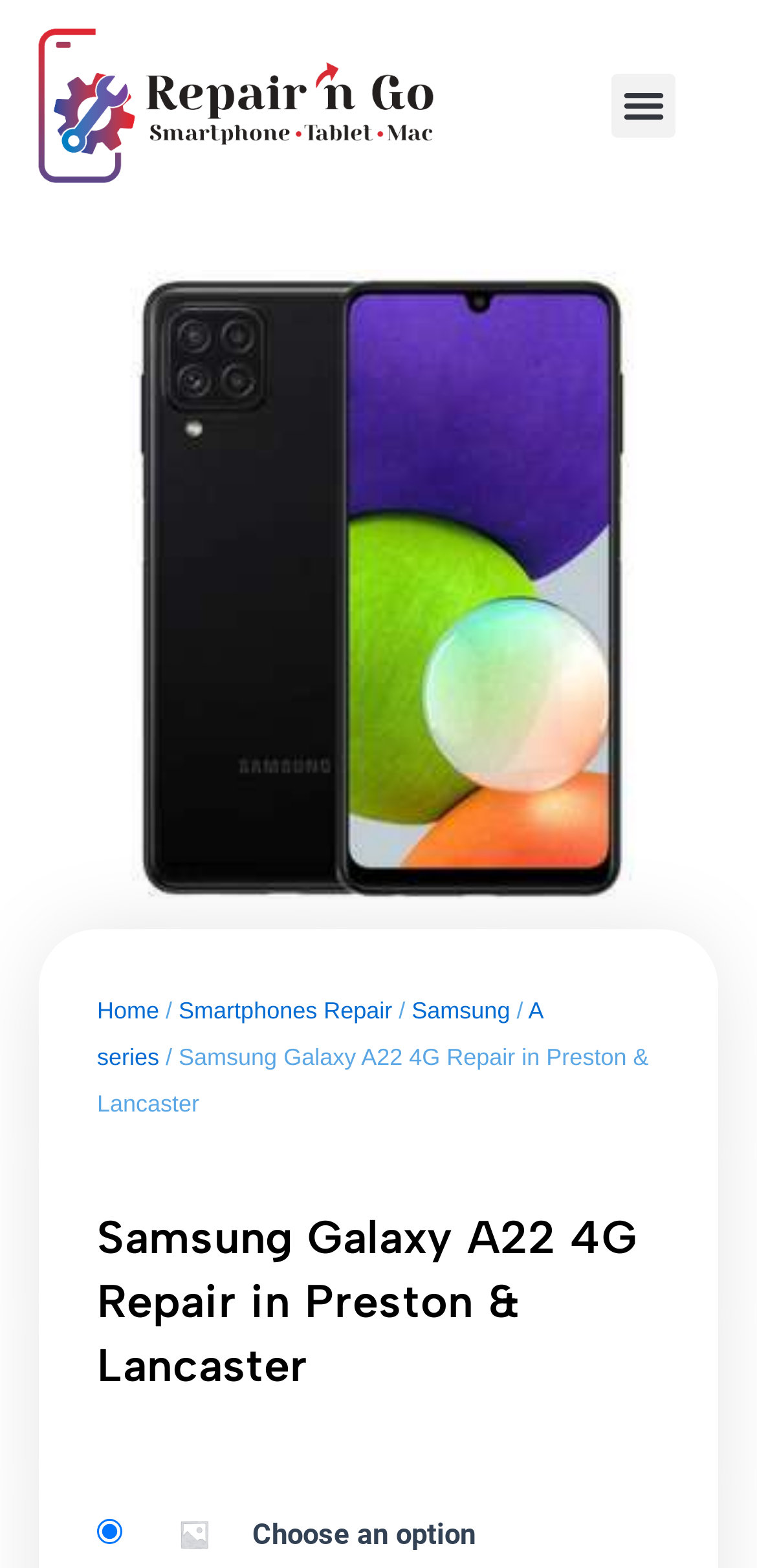Please find the bounding box for the UI component described as follows: "name="woovr_1922_666ab80076734"".

[0.128, 0.968, 0.162, 0.984]